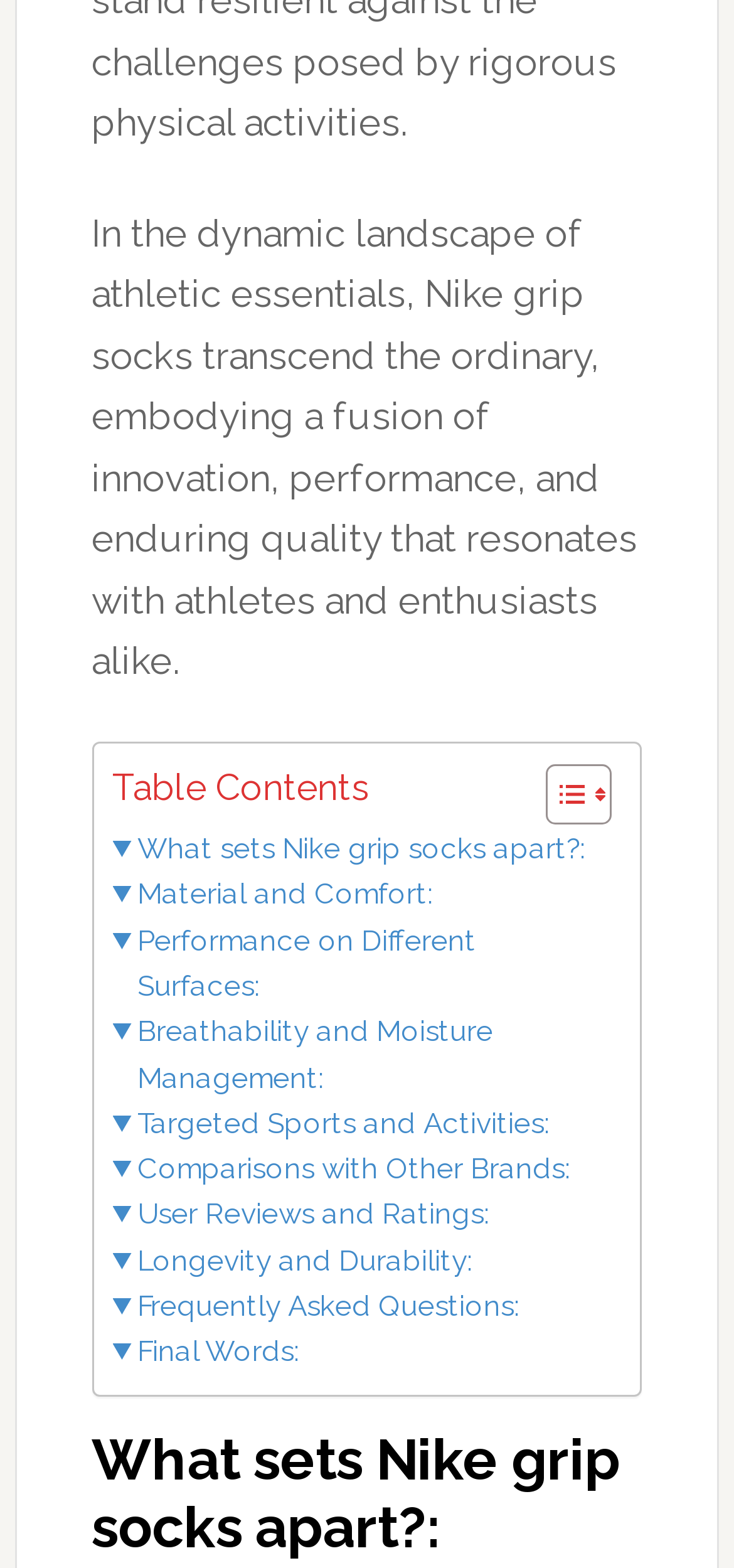Could you specify the bounding box coordinates for the clickable section to complete the following instruction: "Read about what sets Nike grip socks apart"?

[0.153, 0.527, 0.797, 0.556]